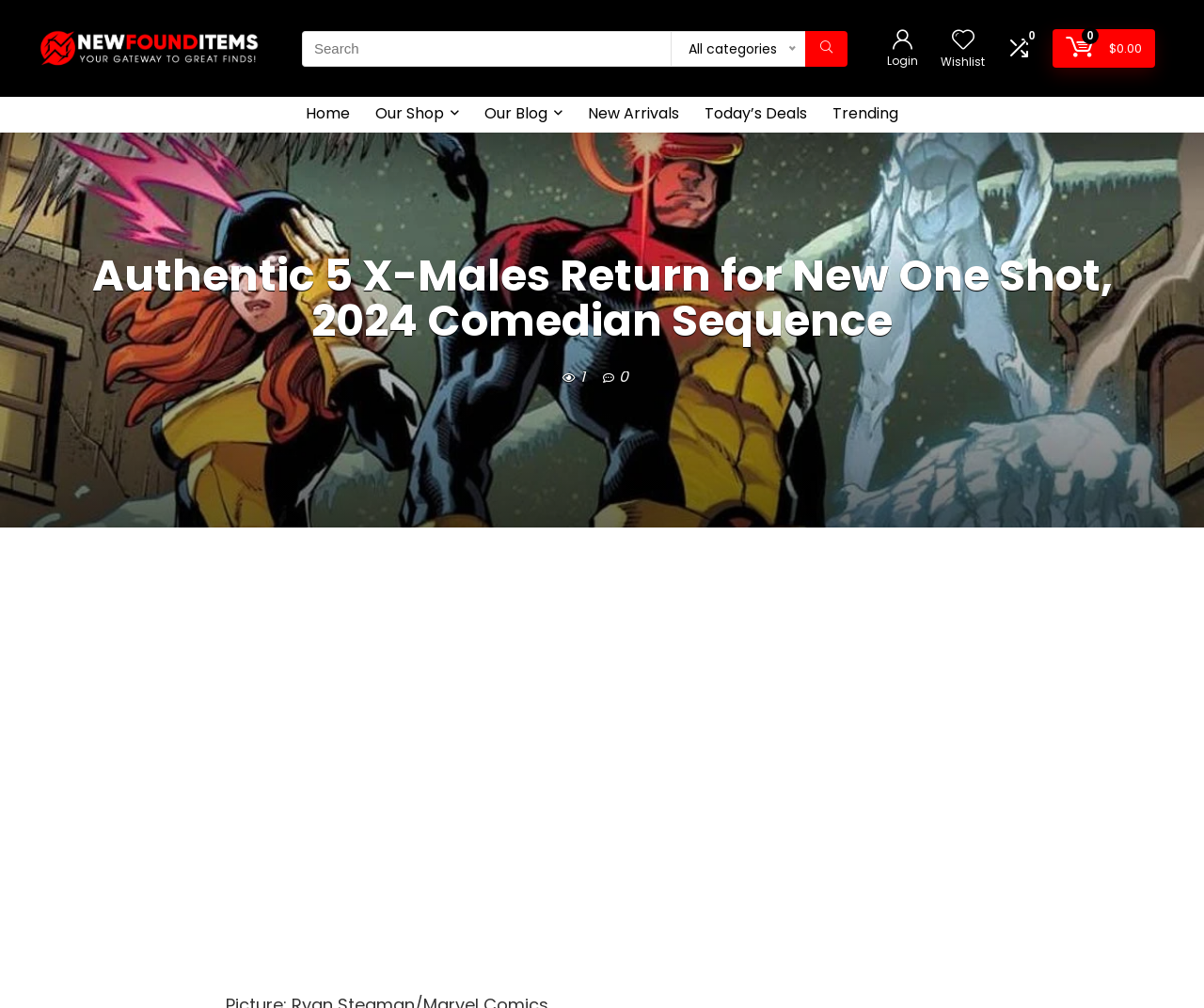Please locate the bounding box coordinates of the element that should be clicked to achieve the given instruction: "Click on NewFoundItems".

[0.031, 0.018, 0.216, 0.038]